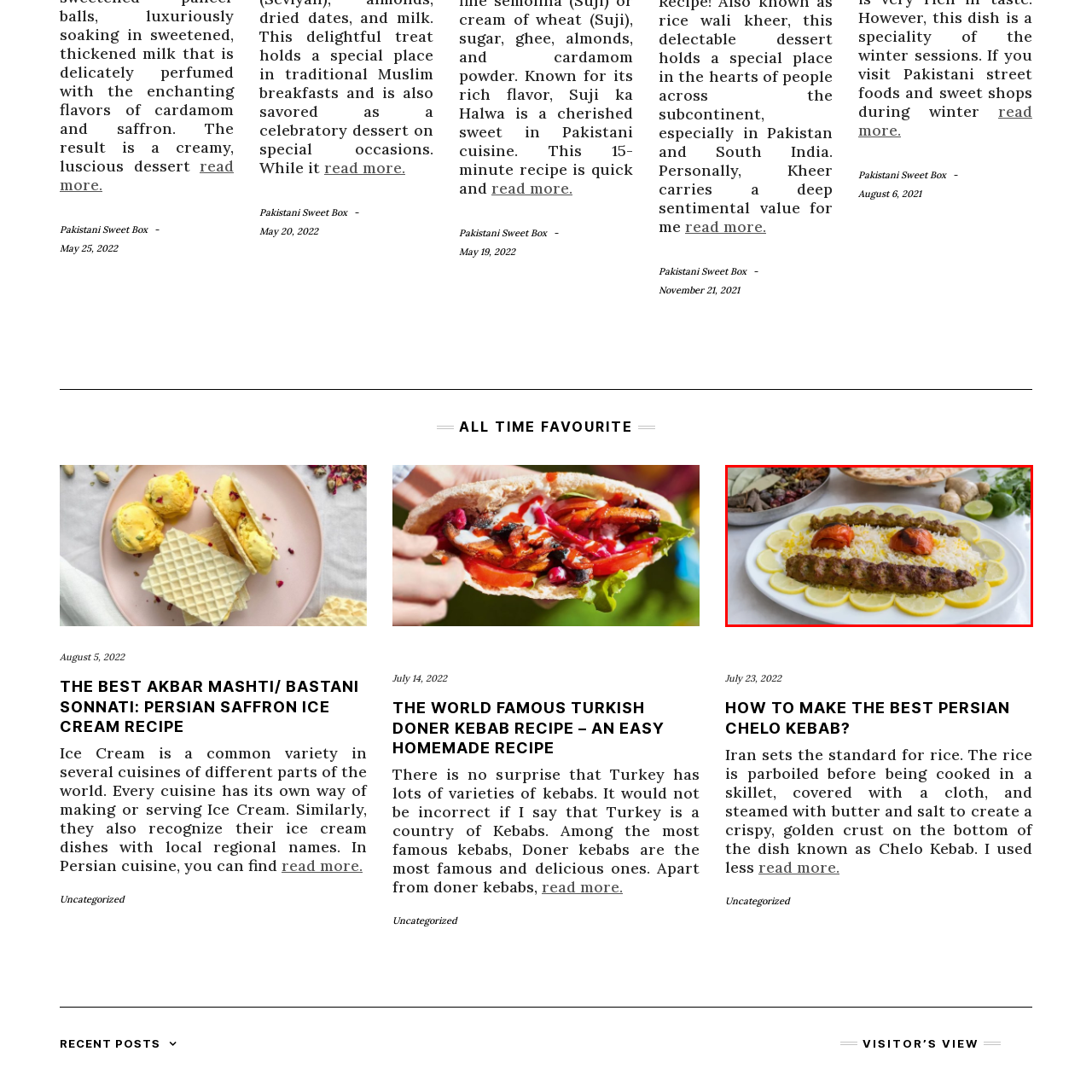Please examine the image within the red bounding box and provide an answer to the following question using a single word or phrase:
What is garnishing the rice?

Lemon slices